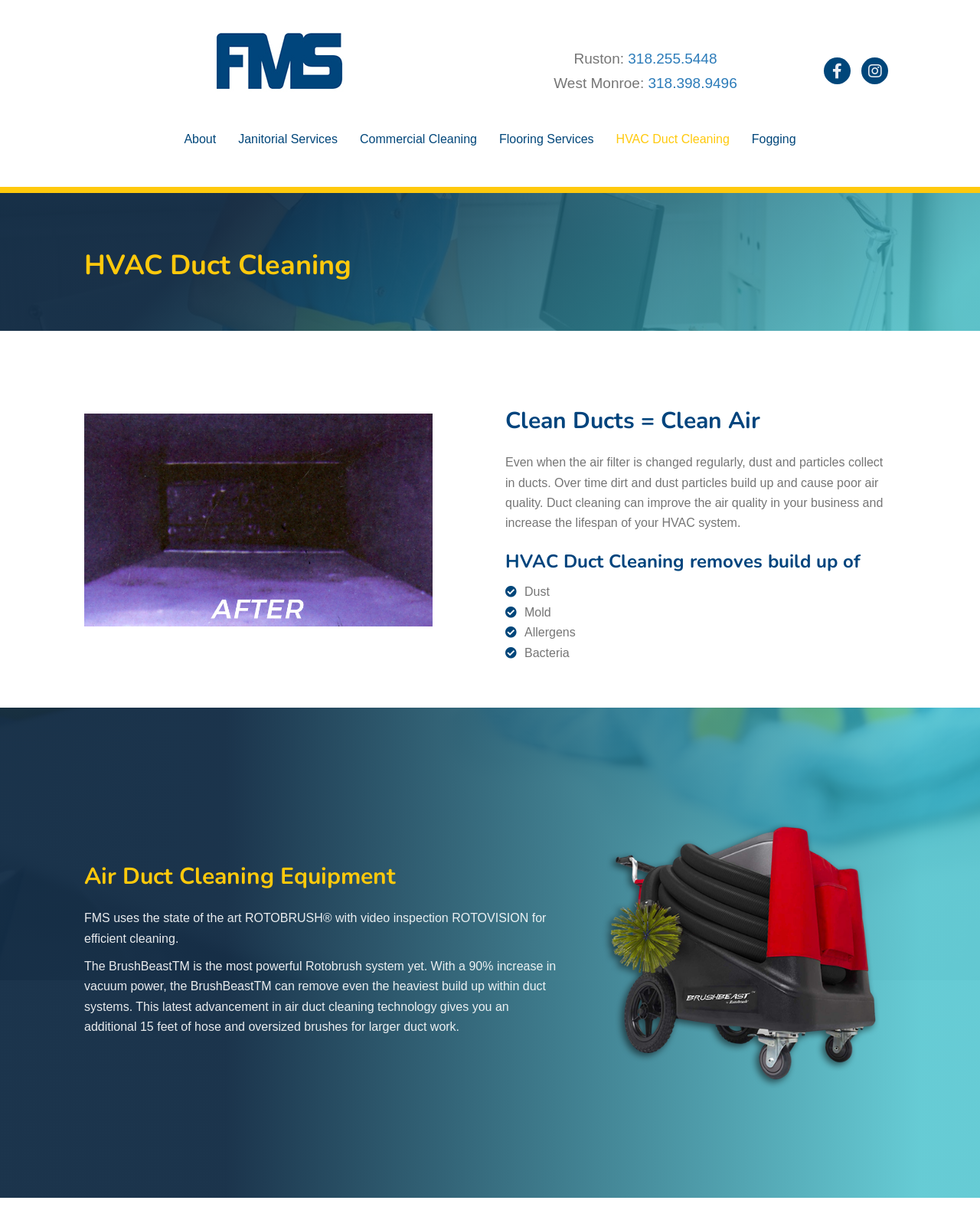Find the bounding box coordinates of the clickable area that will achieve the following instruction: "Learn more about HVAC Duct Cleaning".

[0.618, 0.1, 0.755, 0.128]